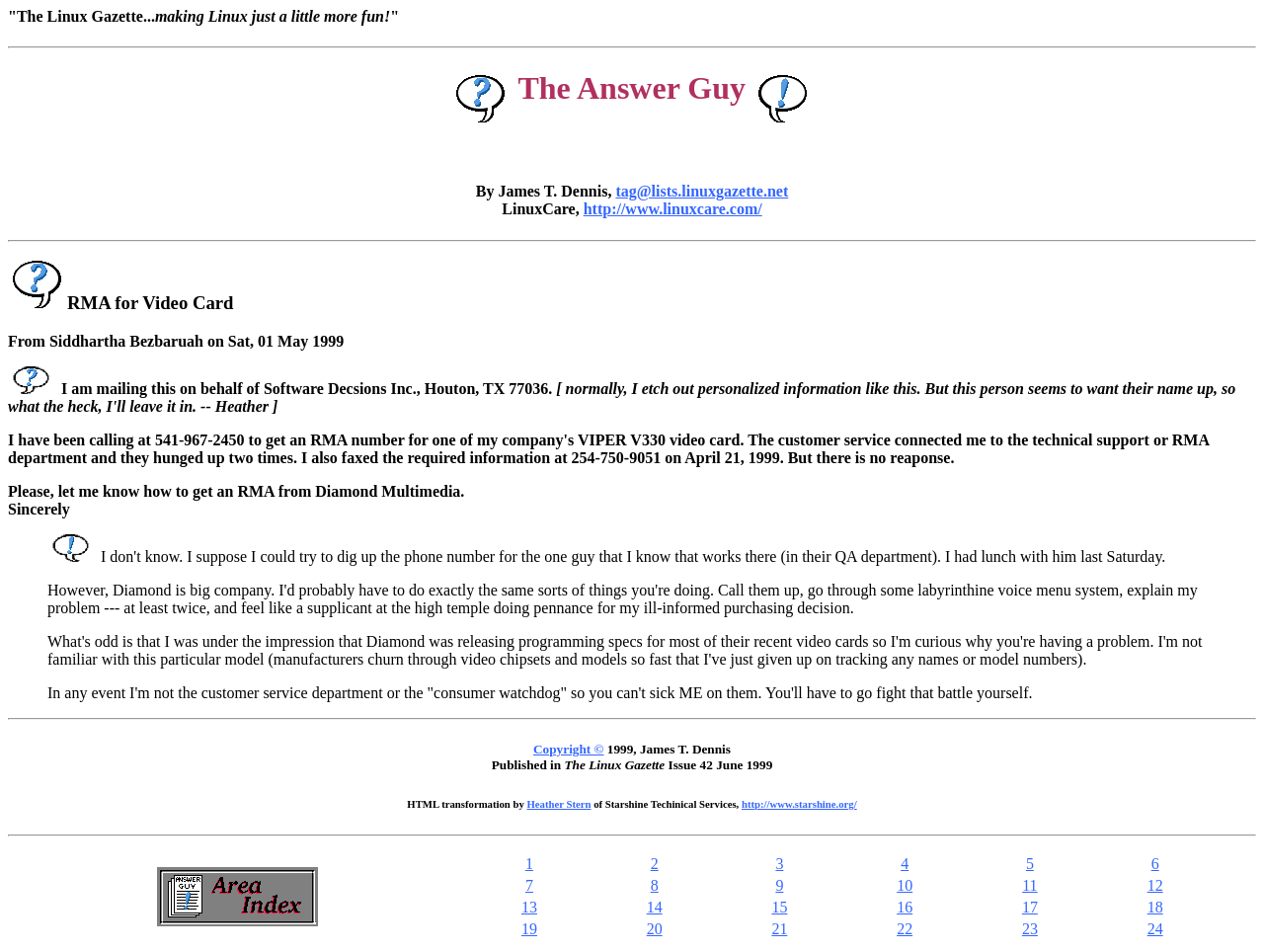Identify the coordinates of the bounding box for the element that must be clicked to accomplish the instruction: "Search for questions".

None